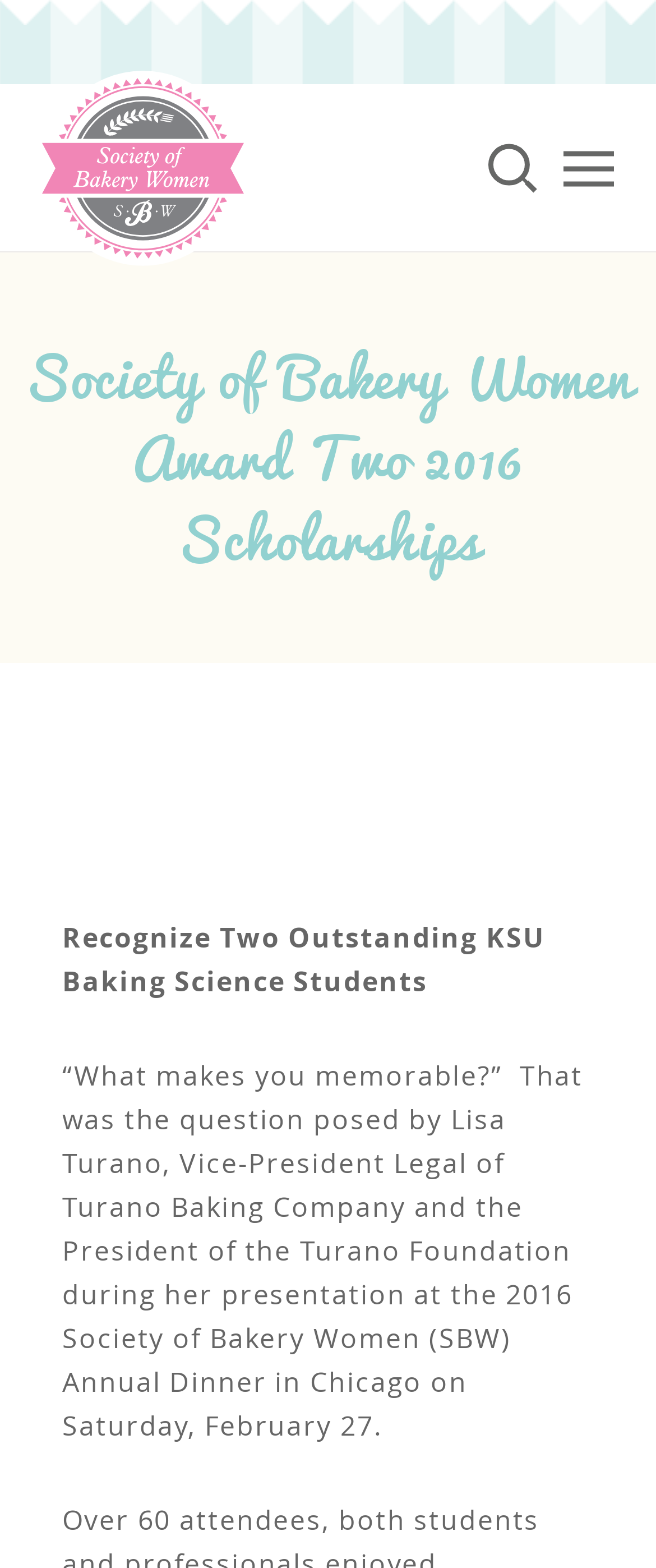How many scholarships were awarded in 2016?
Using the visual information, answer the question in a single word or phrase.

Two